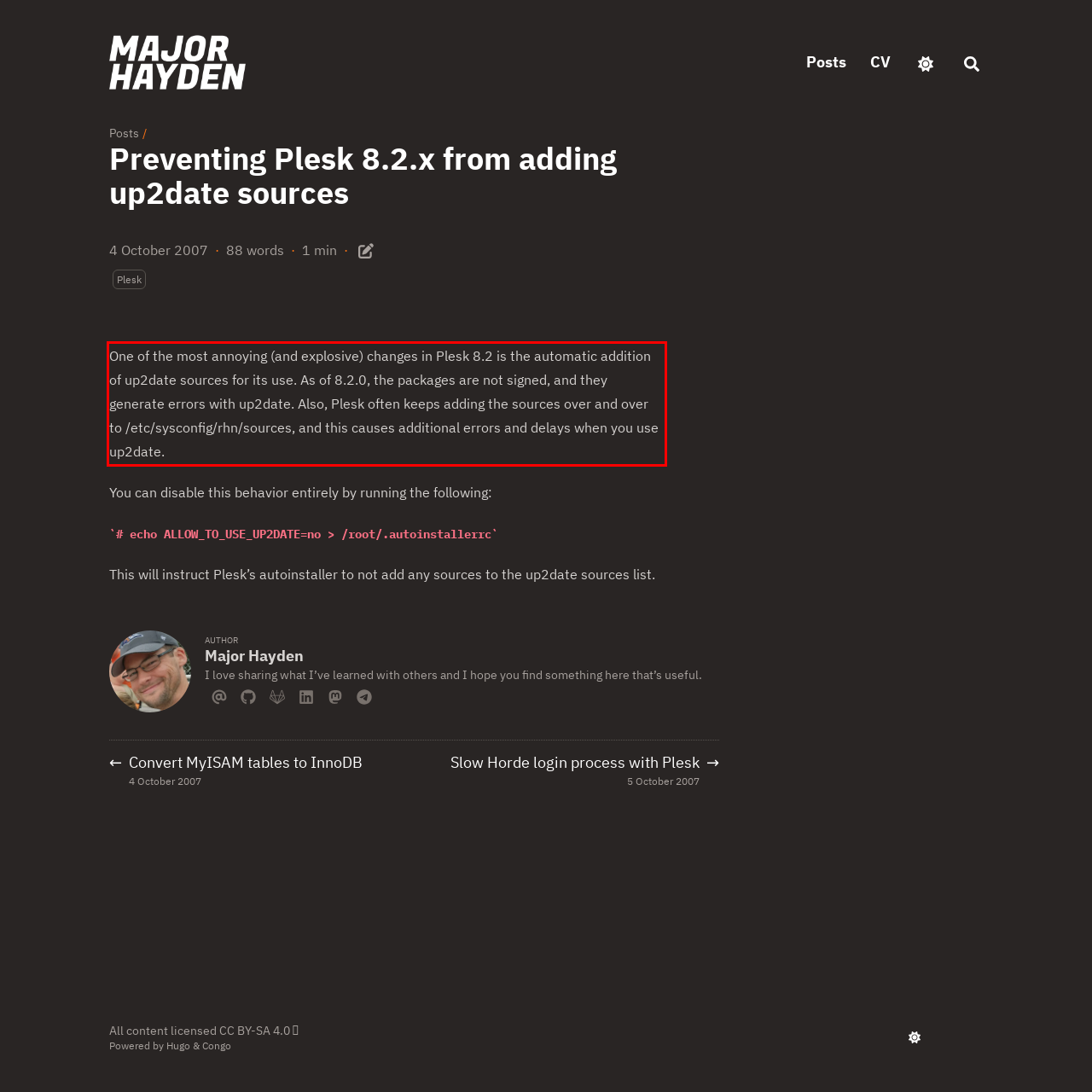Please extract the text content from the UI element enclosed by the red rectangle in the screenshot.

One of the most annoying (and explosive) changes in Plesk 8.2 is the automatic addition of up2date sources for its use. As of 8.2.0, the packages are not signed, and they generate errors with up2date. Also, Plesk often keeps adding the sources over and over to /etc/sysconfig/rhn/sources, and this causes additional errors and delays when you use up2date.